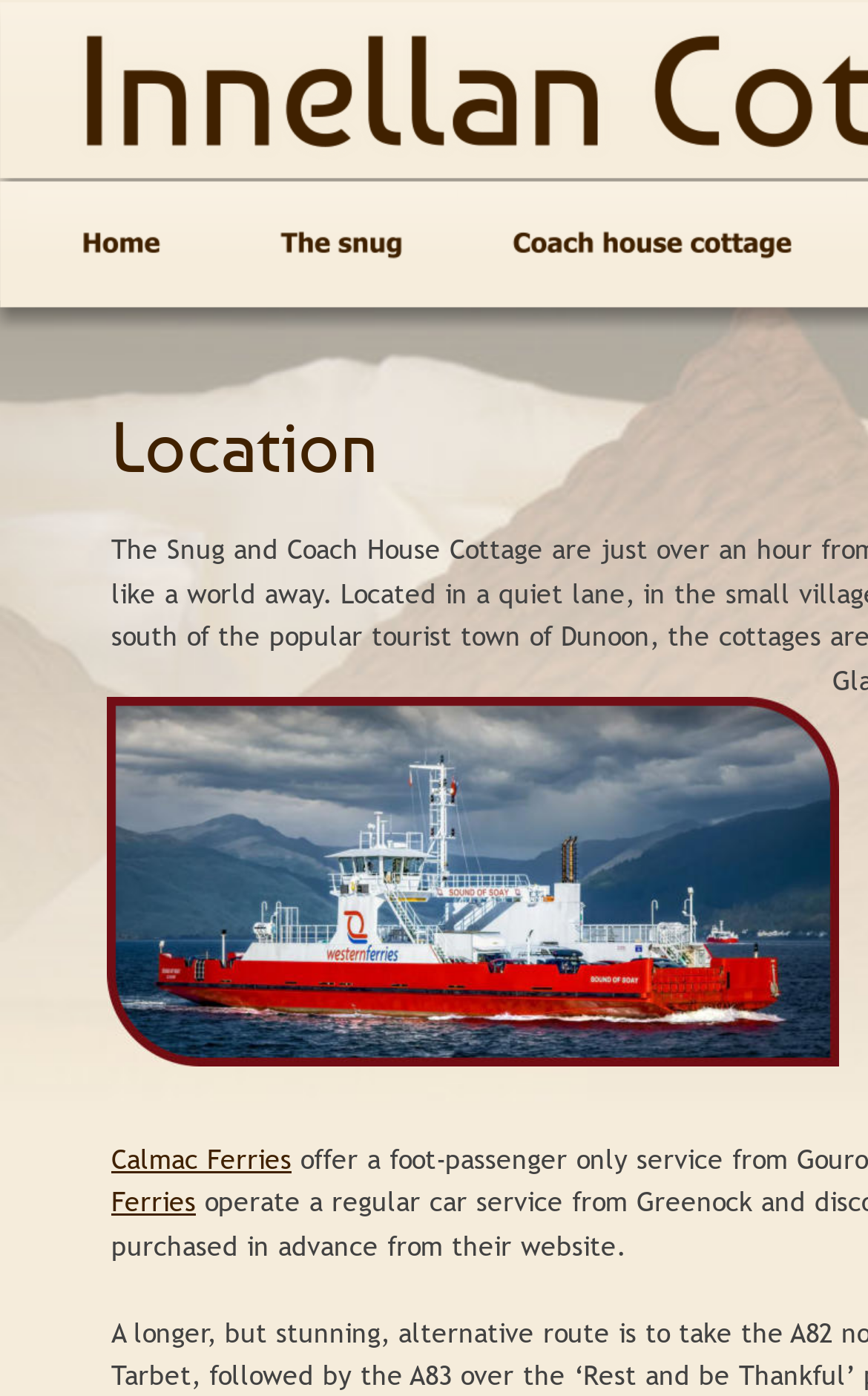Respond with a single word or phrase:
How many cottages are shown on the webpage?

Two